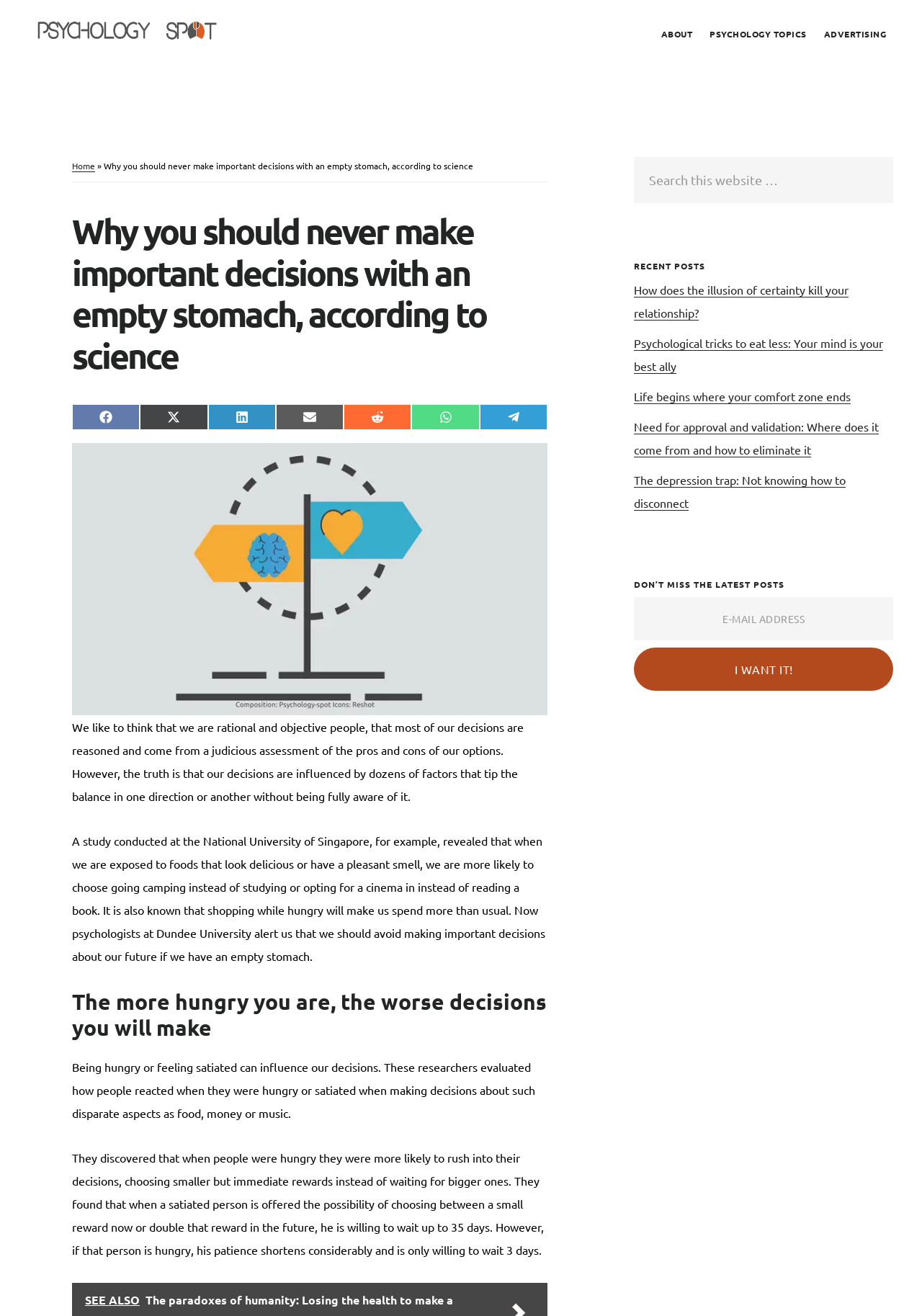What is the title of the first recent post?
Based on the screenshot, answer the question with a single word or phrase.

How does the illusion of certainty kill your relationship?